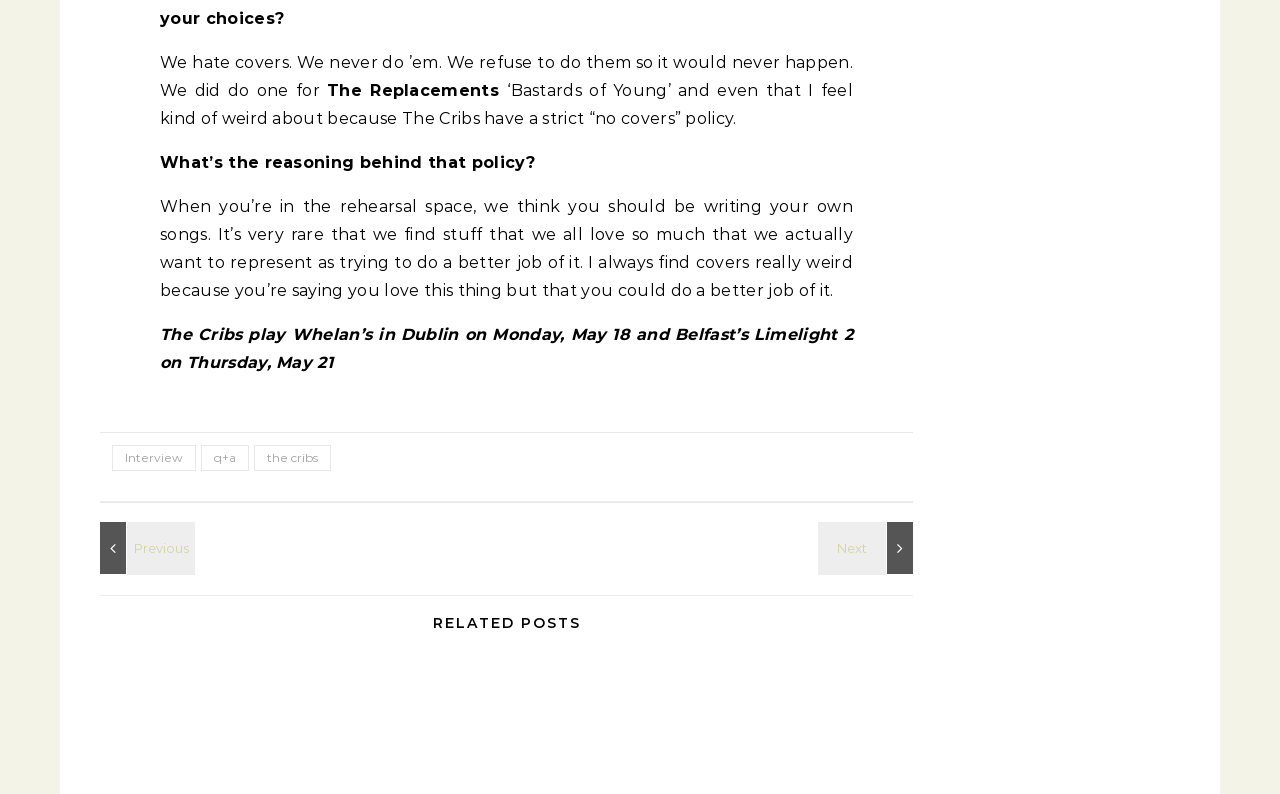Find the bounding box coordinates of the element I should click to carry out the following instruction: "Go to the previous page".

[0.078, 0.657, 0.148, 0.722]